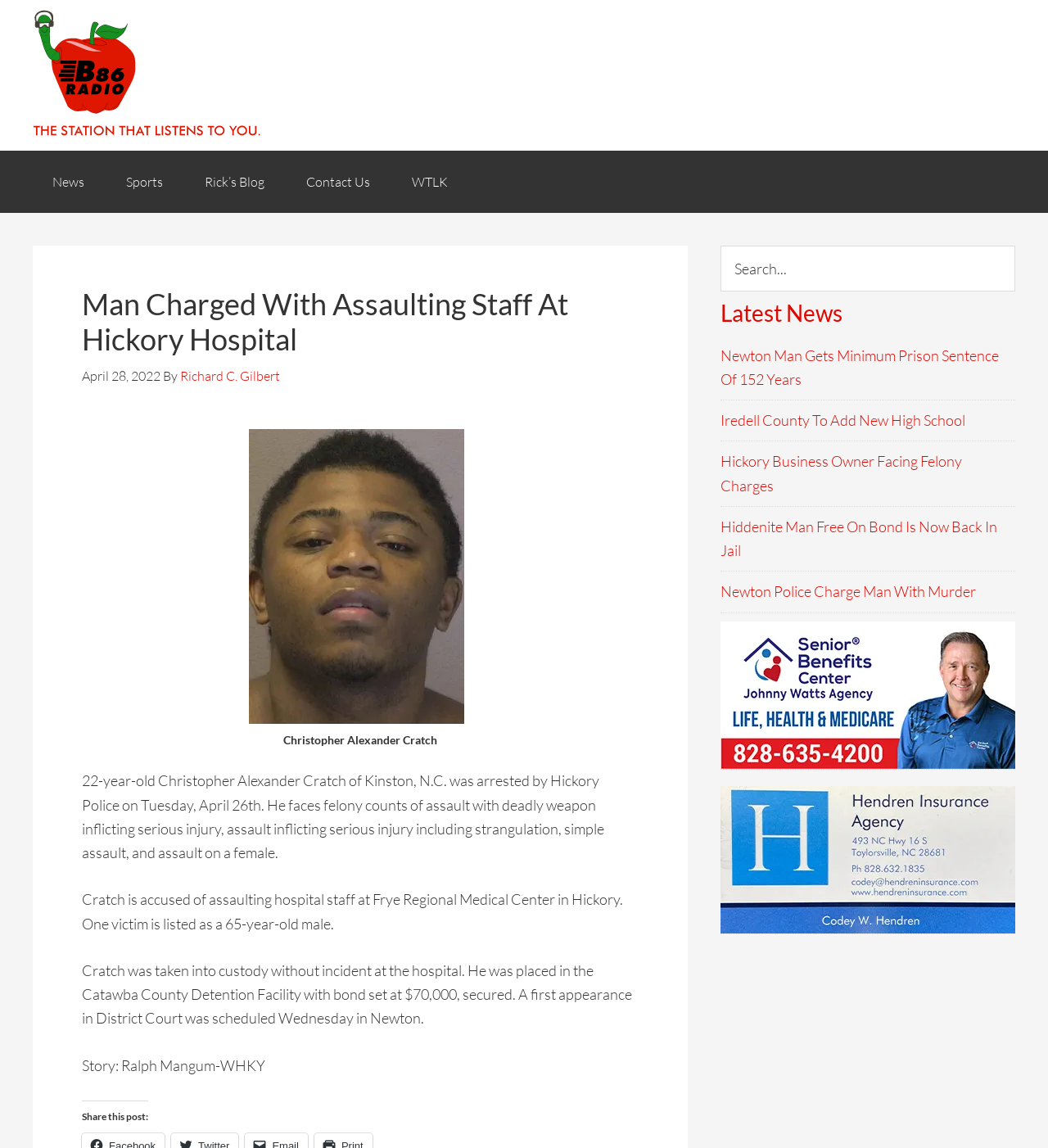Could you locate the bounding box coordinates for the section that should be clicked to accomplish this task: "Click on News".

[0.031, 0.131, 0.099, 0.185]